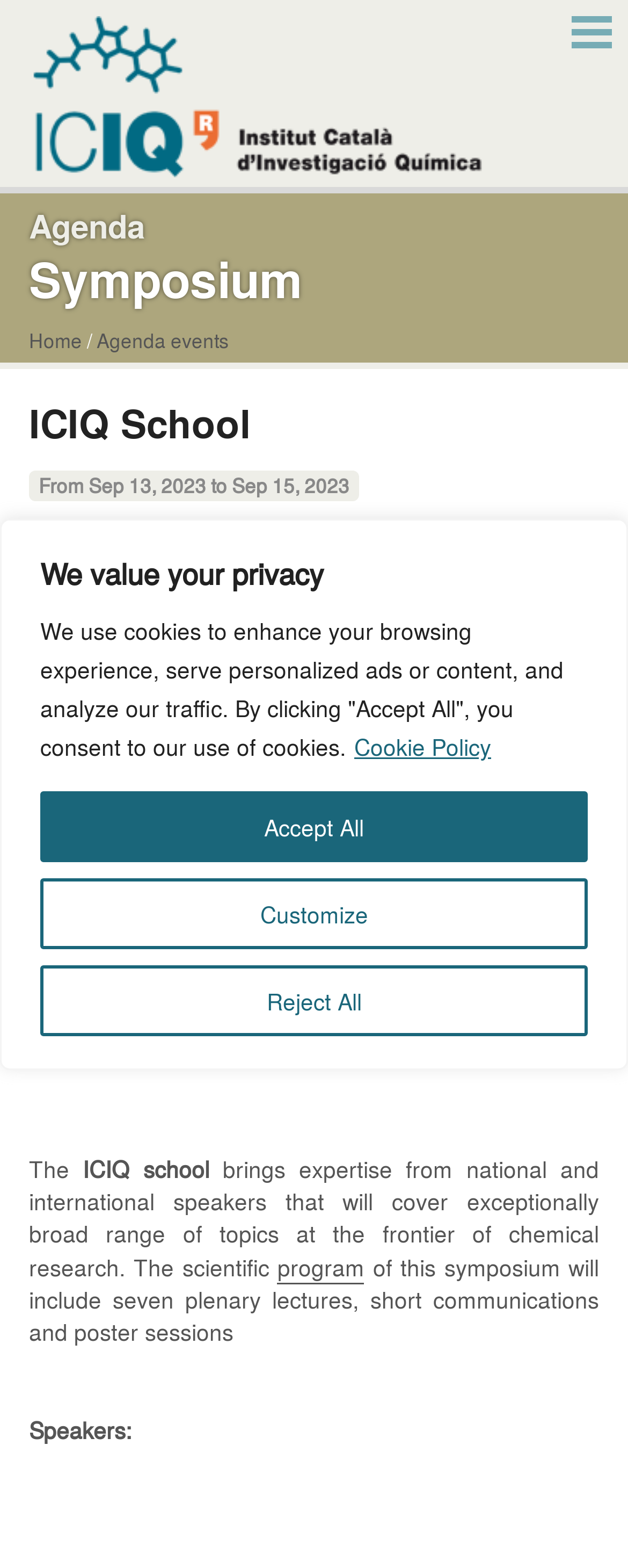Respond to the question with just a single word or phrase: 
What is the name of the event?

Symposium